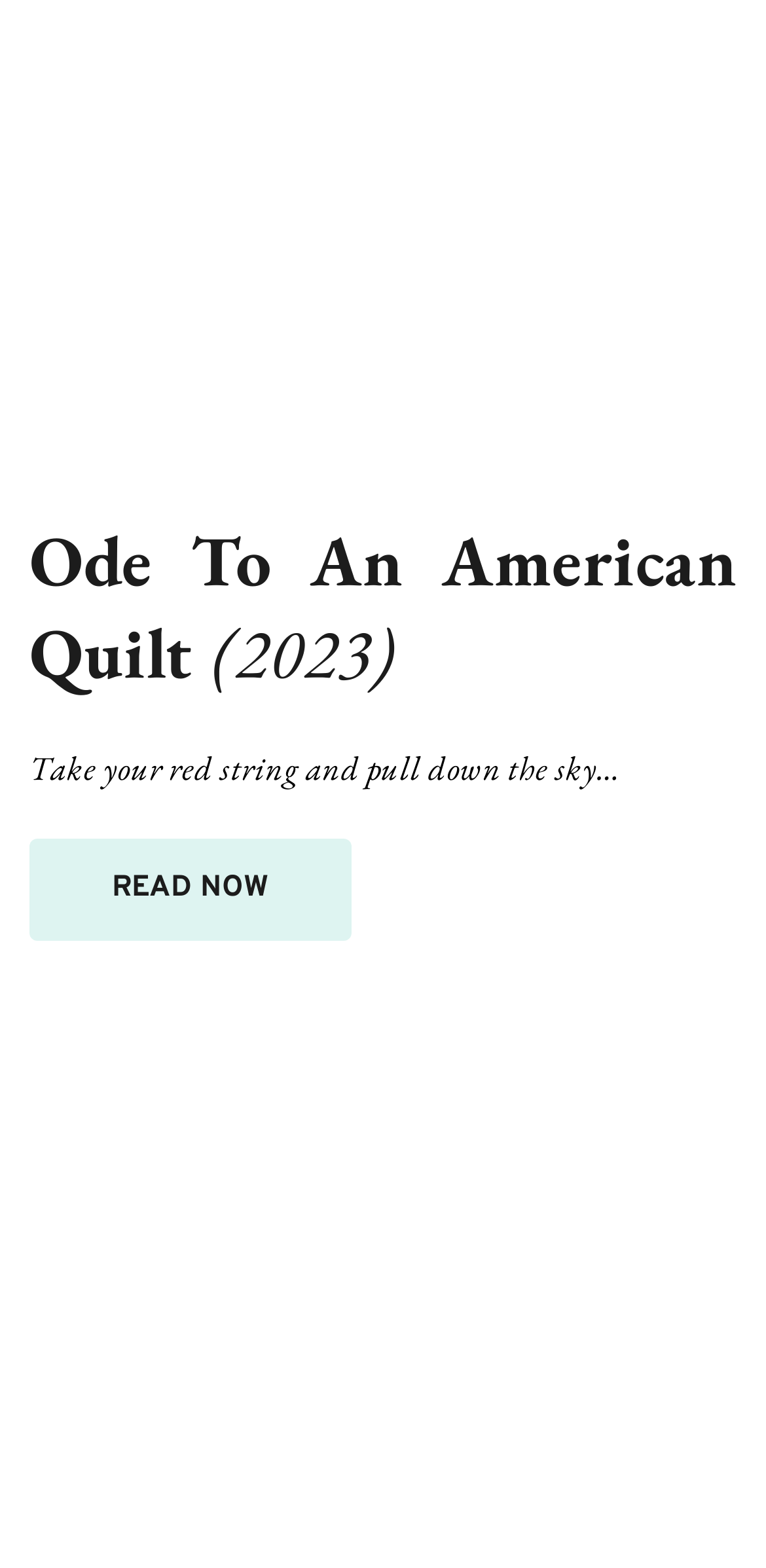Identify the bounding box for the UI element described as: "READ NOW". Ensure the coordinates are four float numbers between 0 and 1, formatted as [left, top, right, bottom].

[0.038, 0.535, 0.459, 0.6]